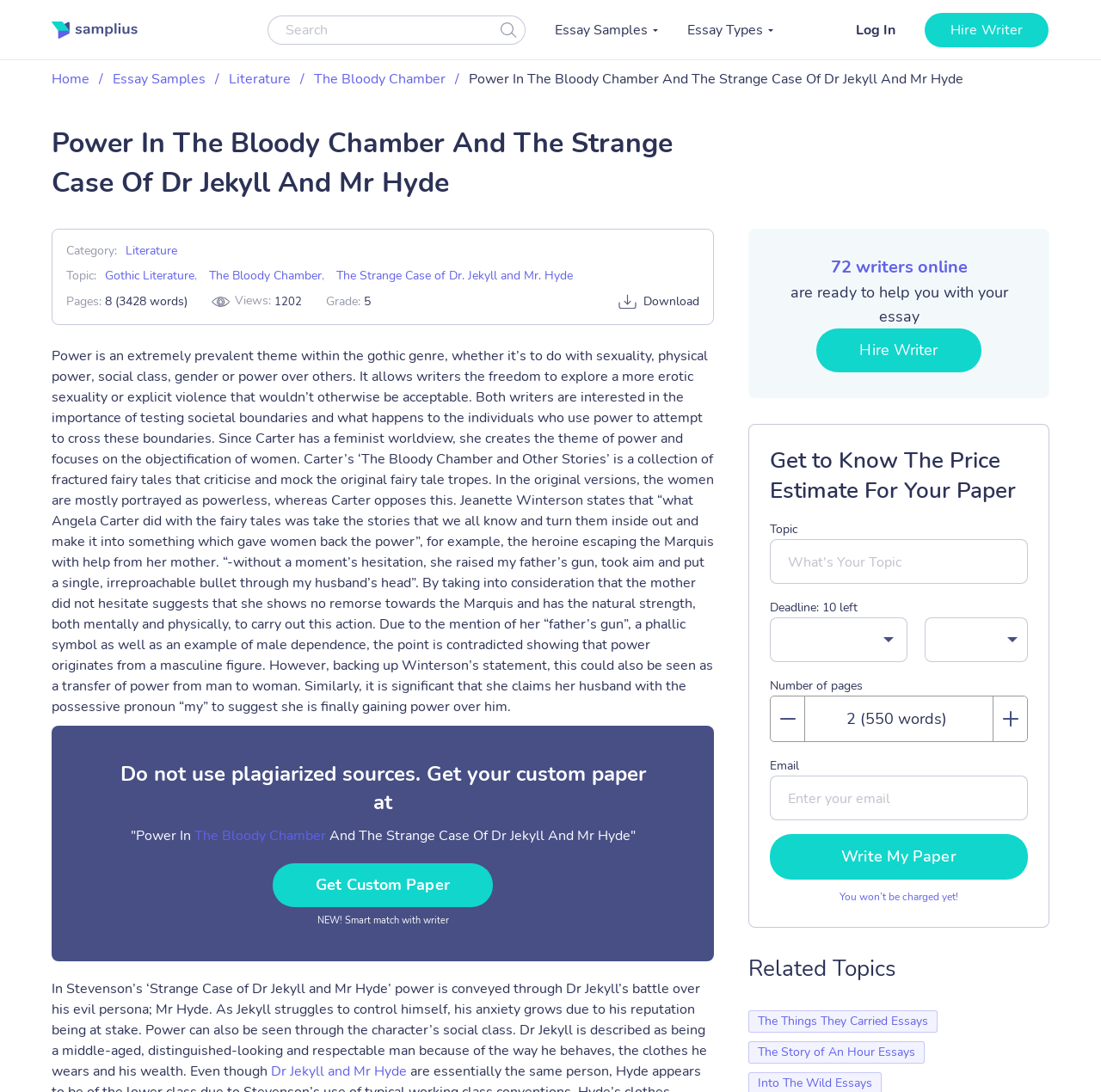Please determine the bounding box of the UI element that matches this description: Home. The coordinates should be given as (top-left x, top-left y, bottom-right x, bottom-right y), with all values between 0 and 1.

[0.047, 0.064, 0.081, 0.081]